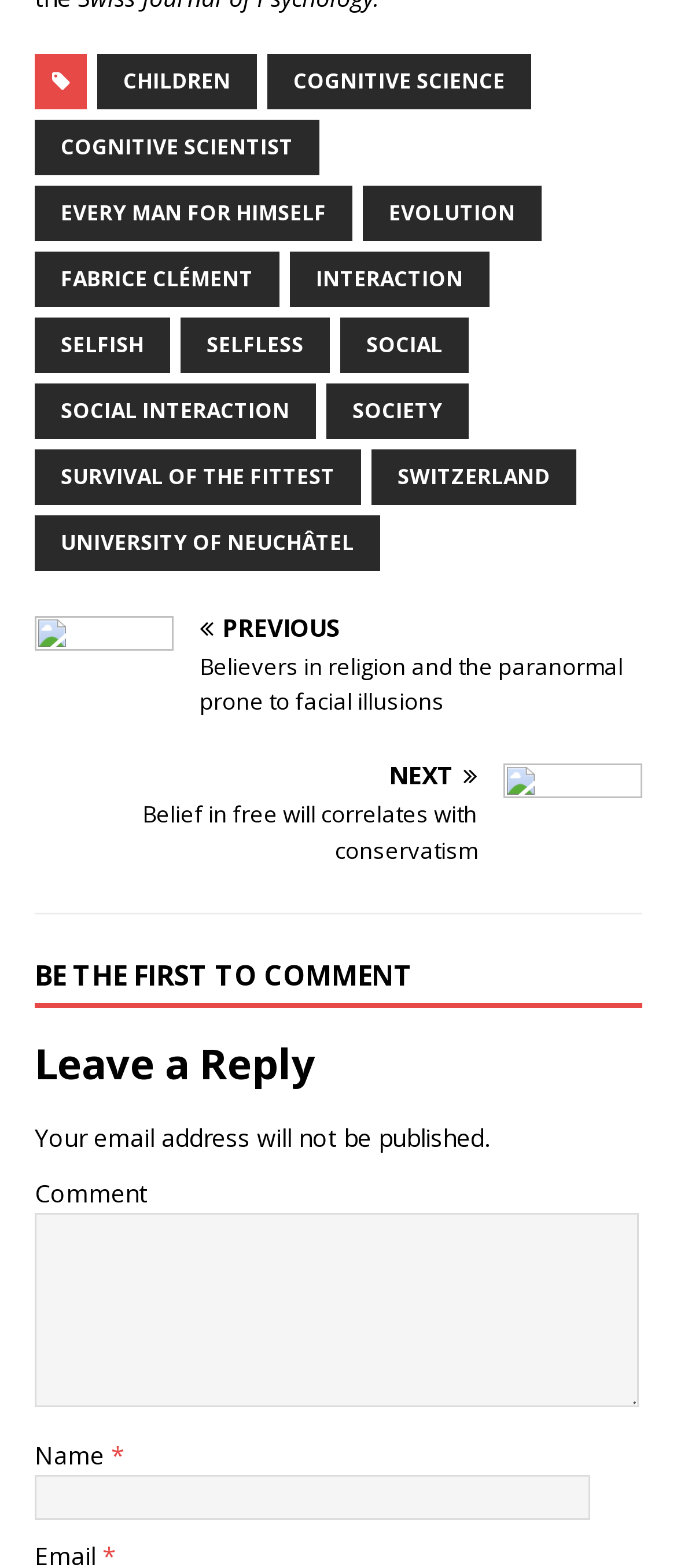Find the bounding box coordinates of the area to click in order to follow the instruction: "Click on the 'COGNITIVE SCIENCE' link".

[0.395, 0.034, 0.785, 0.069]